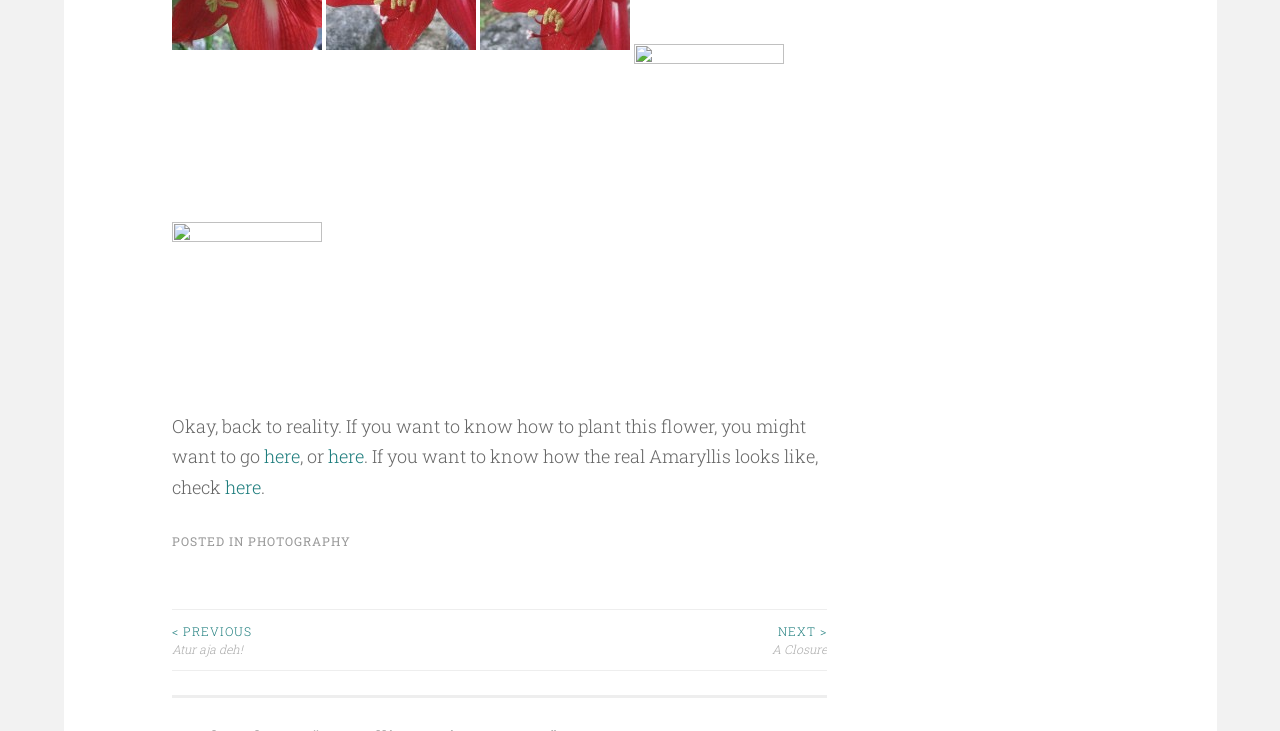Please determine the bounding box coordinates of the area that needs to be clicked to complete this task: 'read the post category'. The coordinates must be four float numbers between 0 and 1, formatted as [left, top, right, bottom].

[0.193, 0.73, 0.274, 0.752]